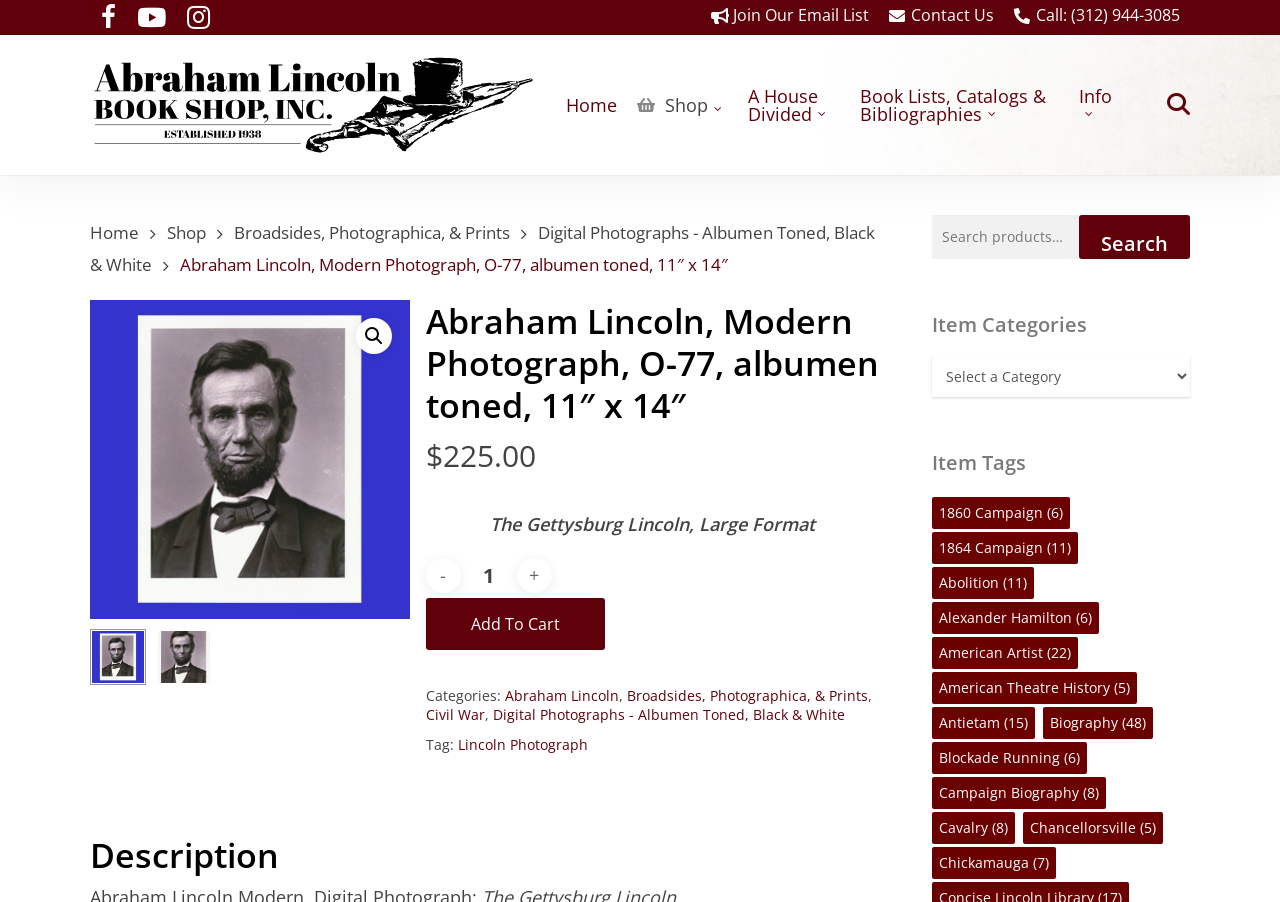What is the quantity of the product that can be added to the cart?
Kindly offer a detailed explanation using the data available in the image.

I found the answer by looking at the product quantity section, where the minimum quantity that can be added to the cart is displayed.